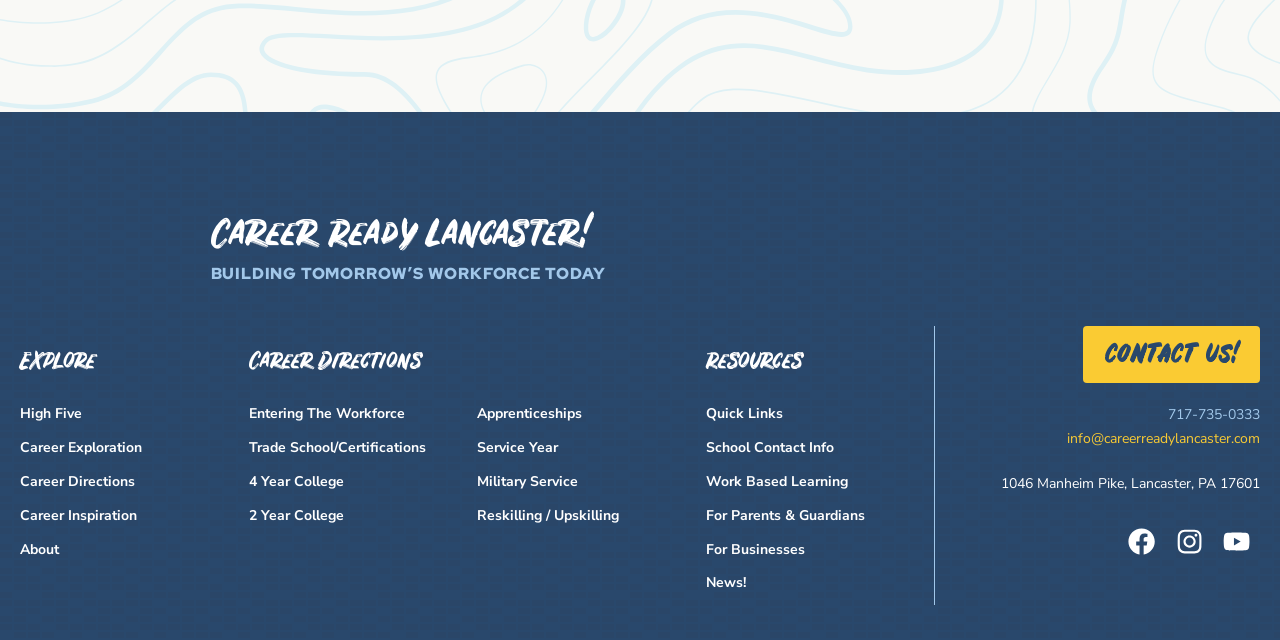Identify the bounding box coordinates for the UI element that matches this description: "School Contact Info".

[0.551, 0.684, 0.651, 0.714]